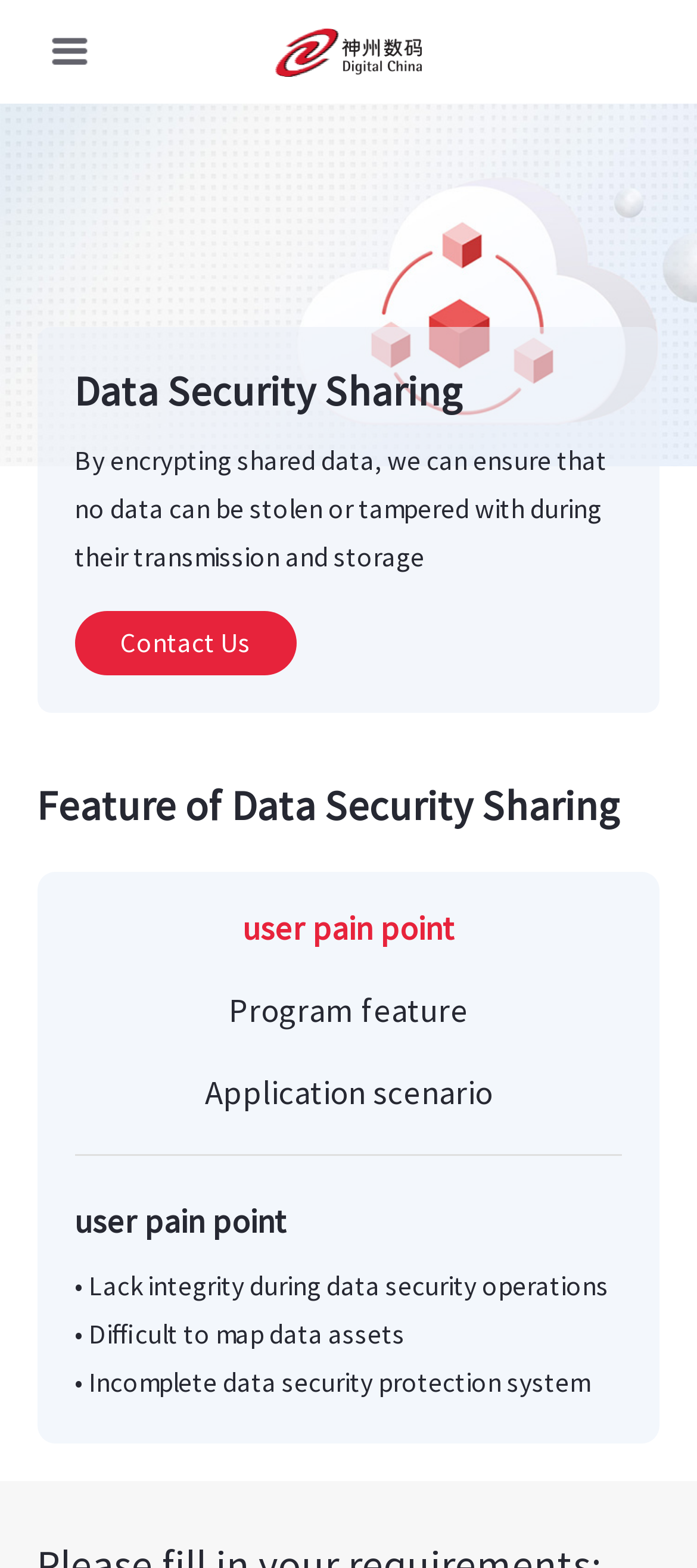What is the feature of data security sharing mentioned on the webpage?
Provide an in-depth and detailed answer to the question.

The webpage mentions that one of the features of data security sharing is the program feature. This is listed under the 'Feature of Data Security Sharing' section.